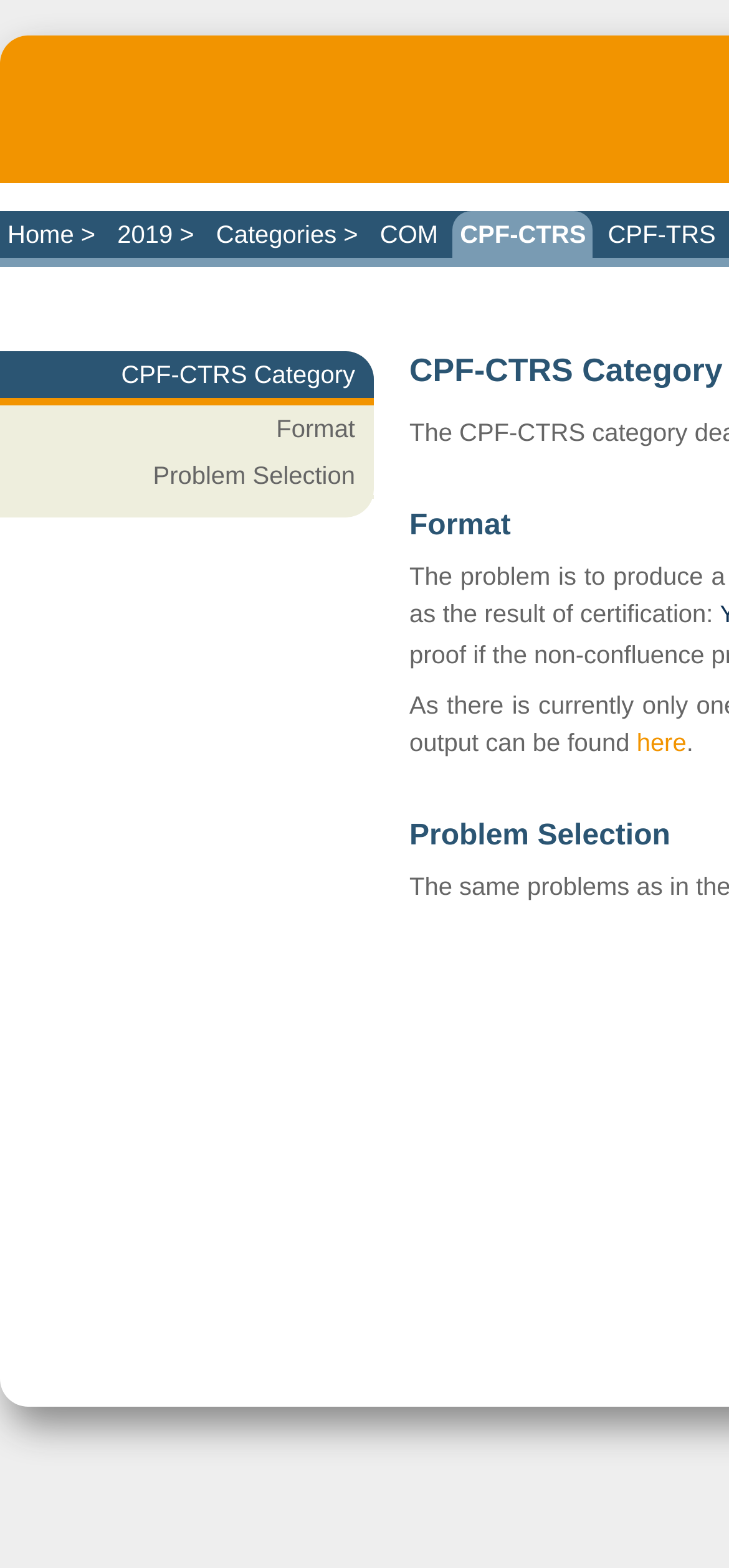Look at the image and answer the question in detail:
How many links are below the category name?

Below the category name, I found three links: 'Format', 'Problem Selection', and 'here'.